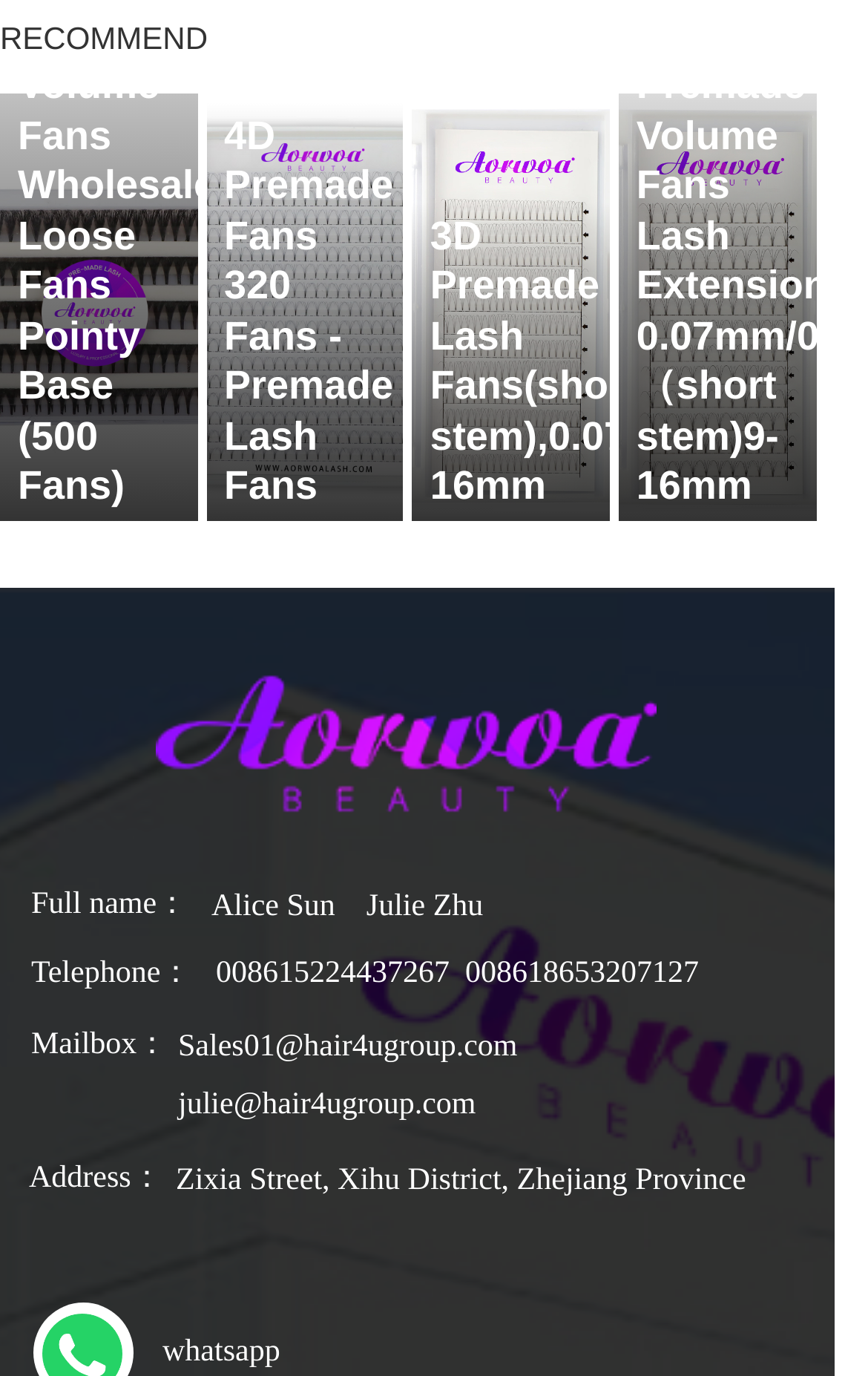Determine the bounding box coordinates of the clickable element to complete this instruction: "View 4D Premade Fans 320 Fans -Premade Lash Fans". Provide the coordinates in the format of four float numbers between 0 and 1, [left, top, right, bottom].

[0.238, 0.208, 0.465, 0.234]